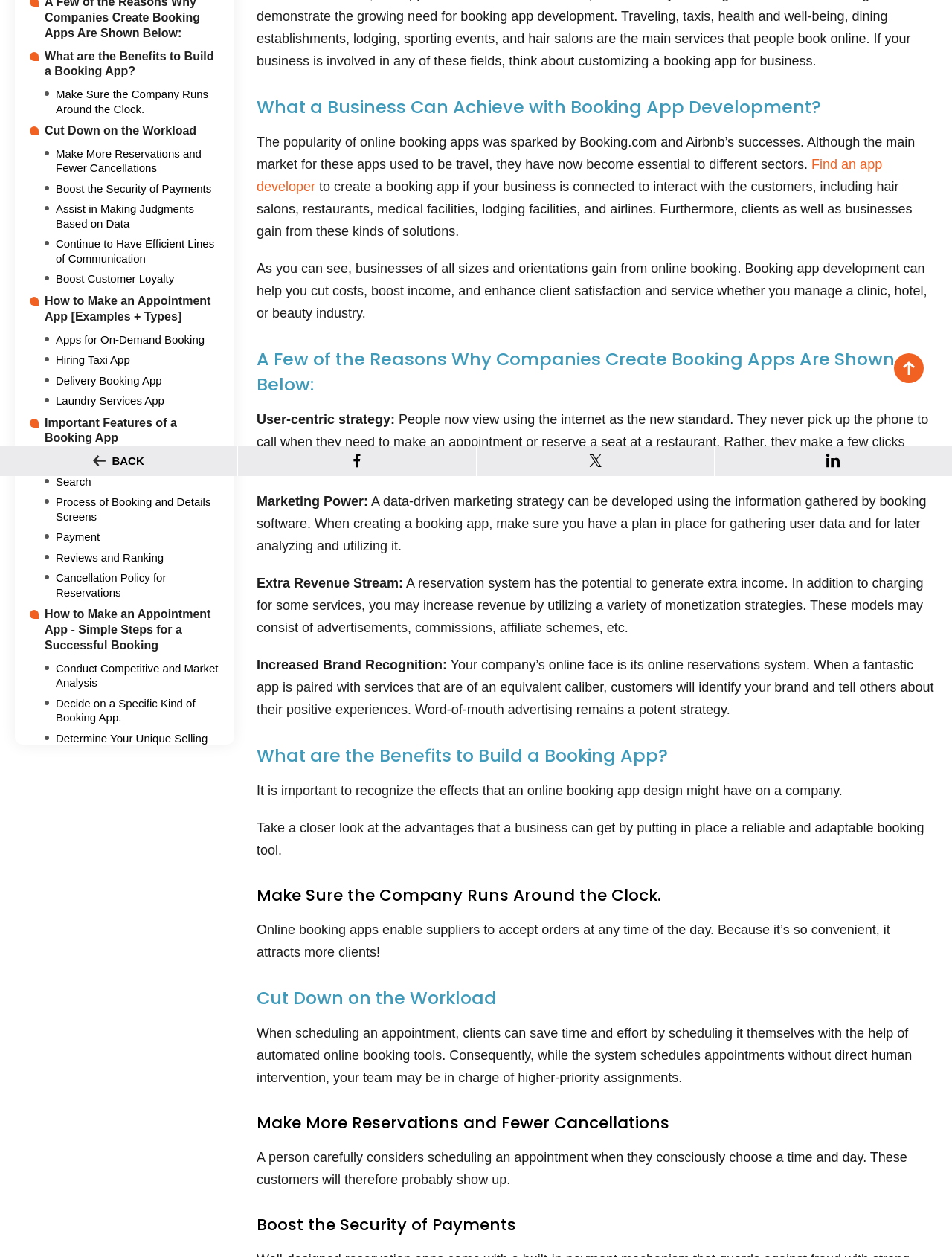Find the bounding box of the web element that fits this description: "Hiring Taxi App".

[0.059, 0.281, 0.23, 0.292]